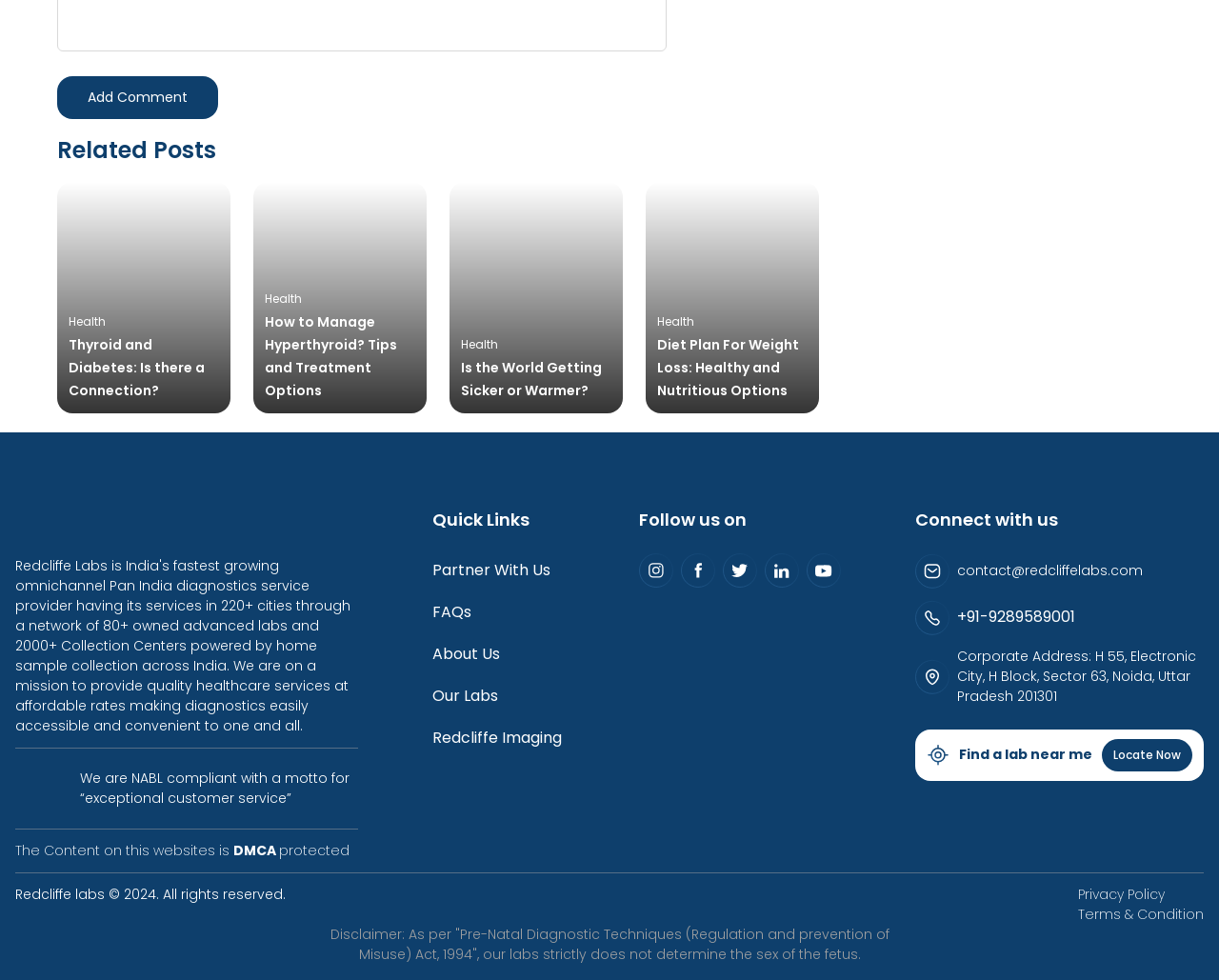Provide the bounding box coordinates of the UI element this sentence describes: "DMCA".

[0.191, 0.858, 0.229, 0.877]